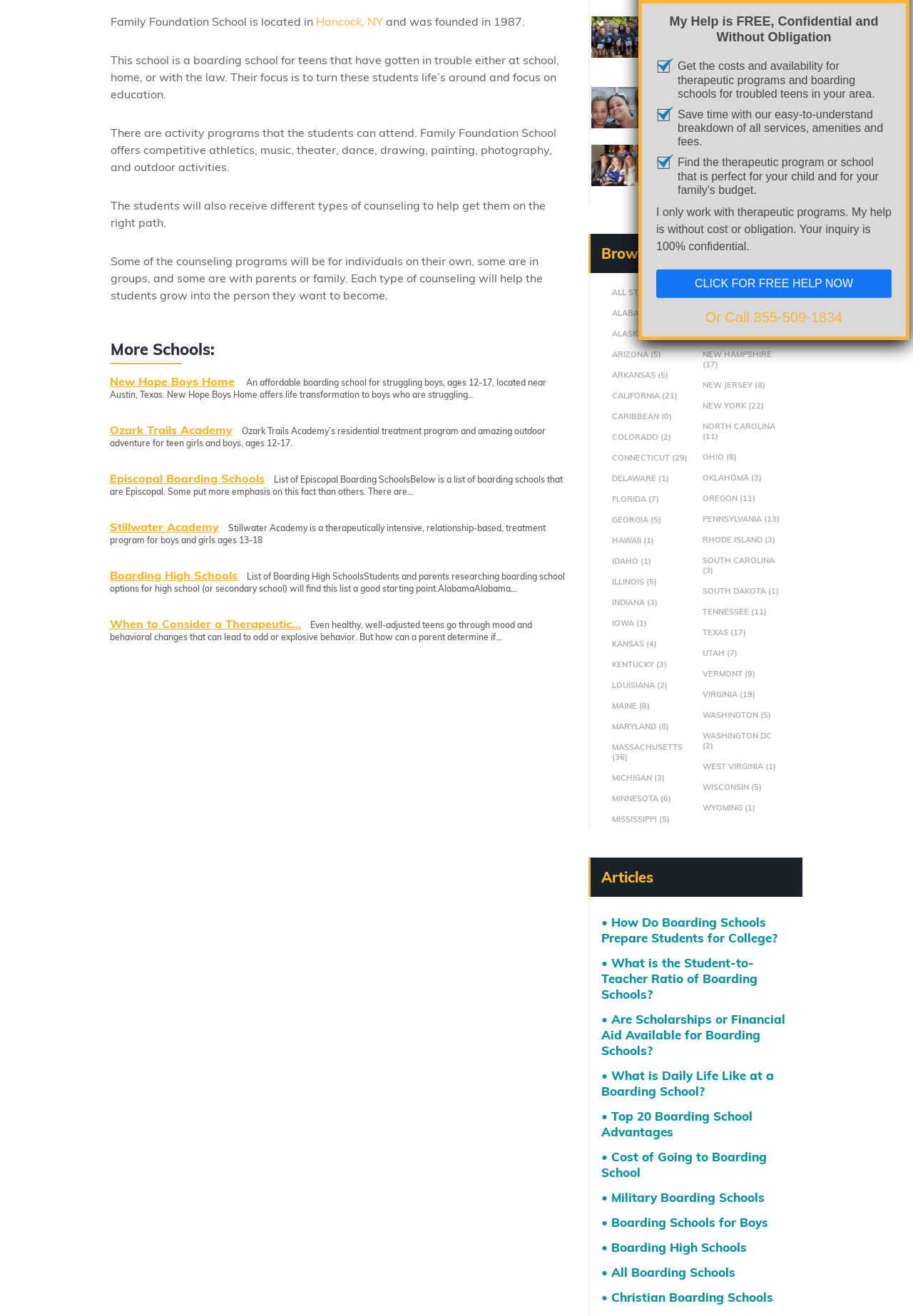How many states are listed under 'Browse By State'?
Using the visual information from the image, give a one-word or short-phrase answer.

50